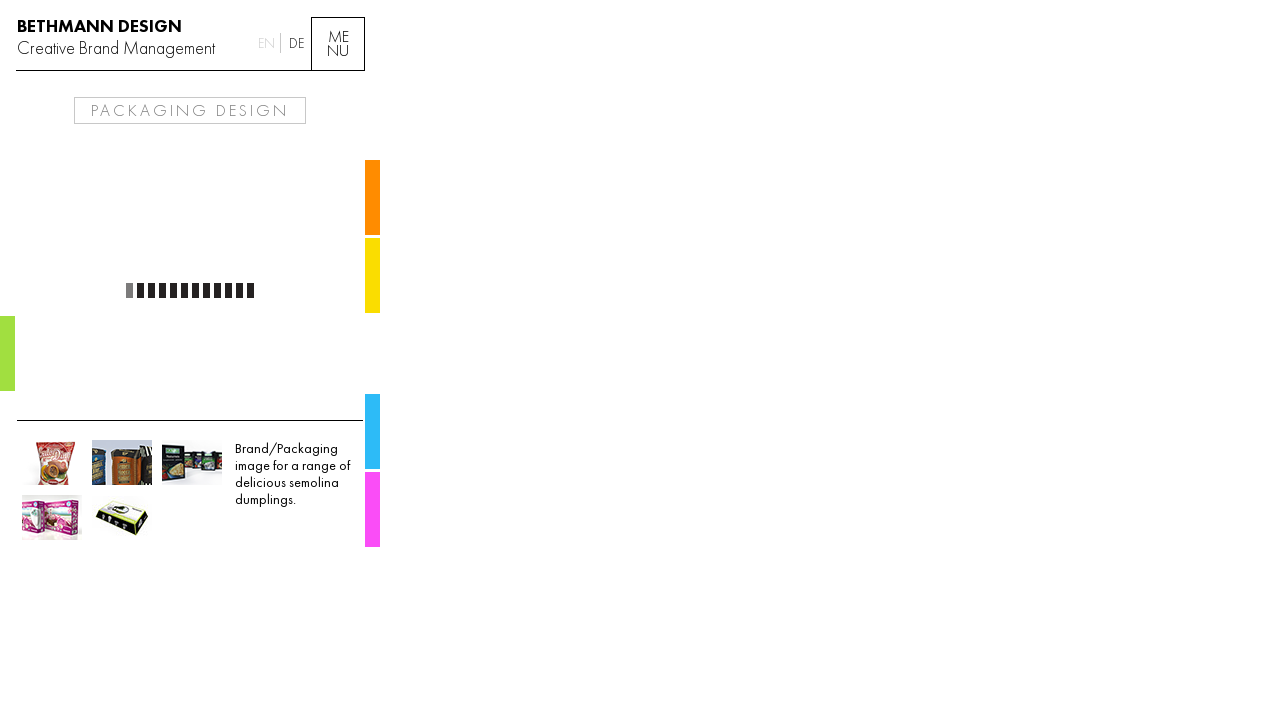Carefully examine the image and provide an in-depth answer to the question: What is the description of the packaging design?

I found the description of the packaging design by looking at the StaticText element with the description 'Brand/Packaging image for a range of delicious semolina dumplings.' which is likely to be the description of the packaging design.